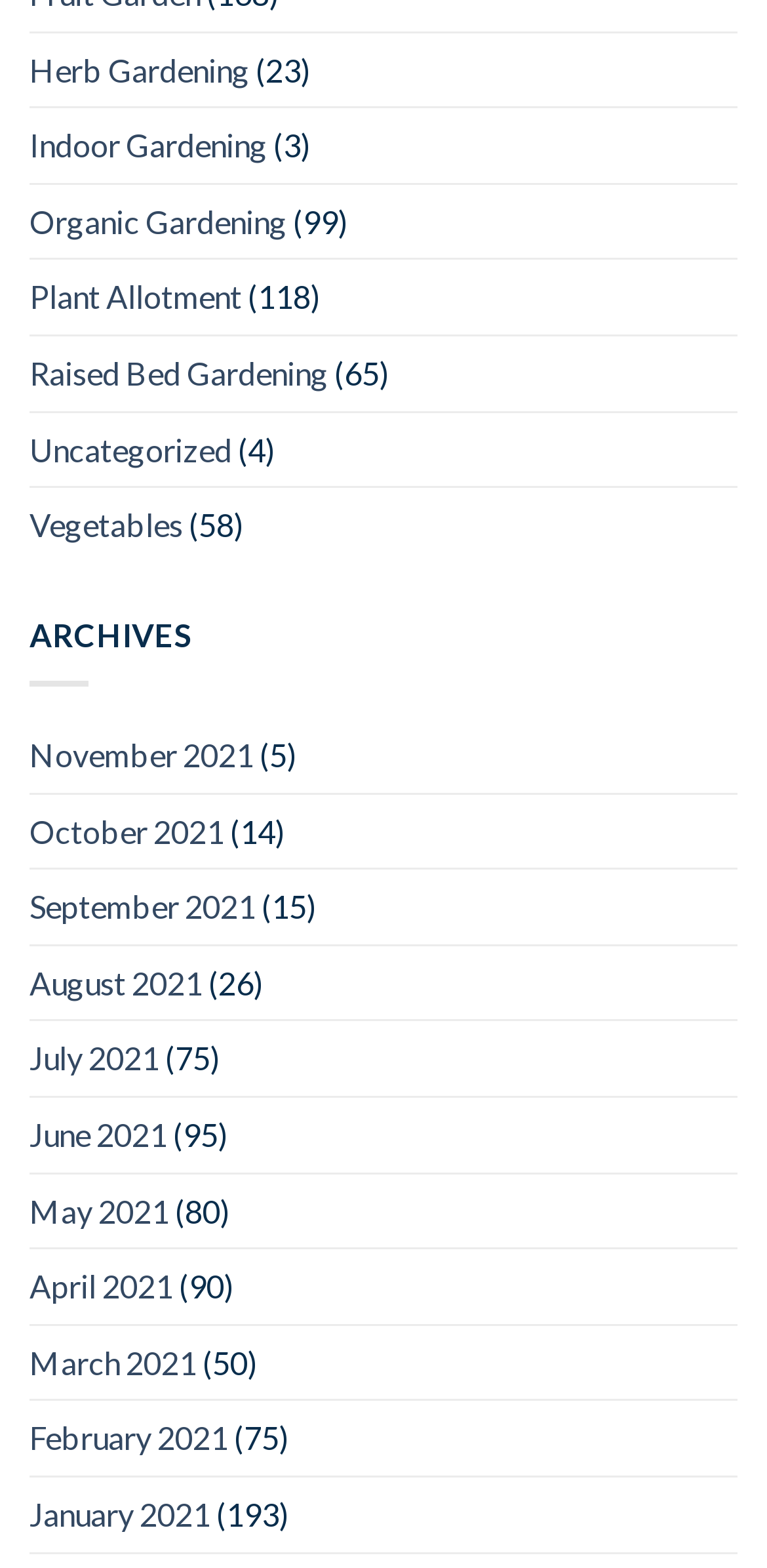Find the bounding box coordinates of the element you need to click on to perform this action: 'Explore Indoor Gardening'. The coordinates should be represented by four float values between 0 and 1, in the format [left, top, right, bottom].

[0.038, 0.069, 0.349, 0.117]